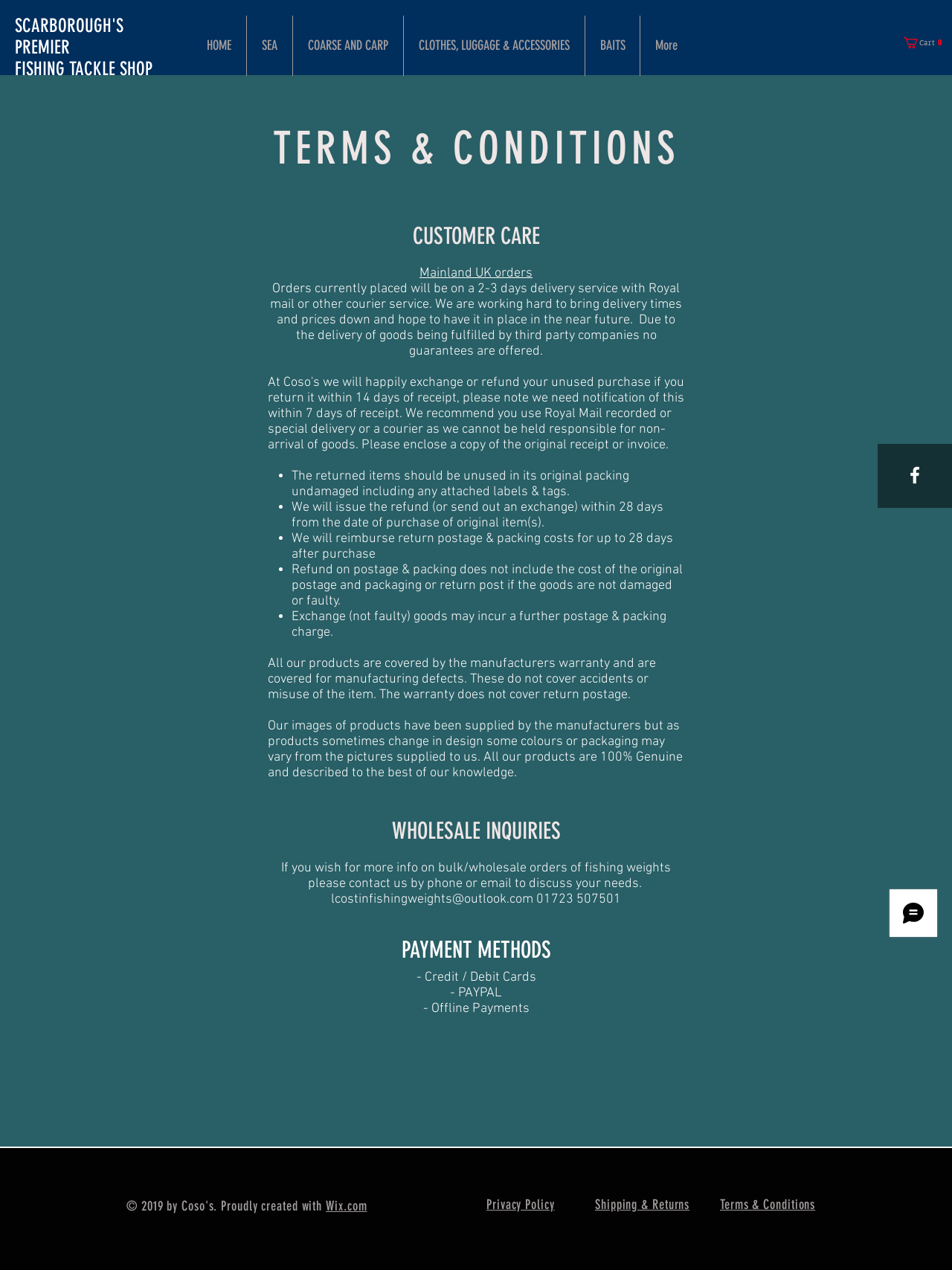Locate the bounding box coordinates of the element that needs to be clicked to carry out the instruction: "Contact us on Facebook". The coordinates should be given as four float numbers ranging from 0 to 1, i.e., [left, top, right, bottom].

[0.949, 0.365, 0.973, 0.383]